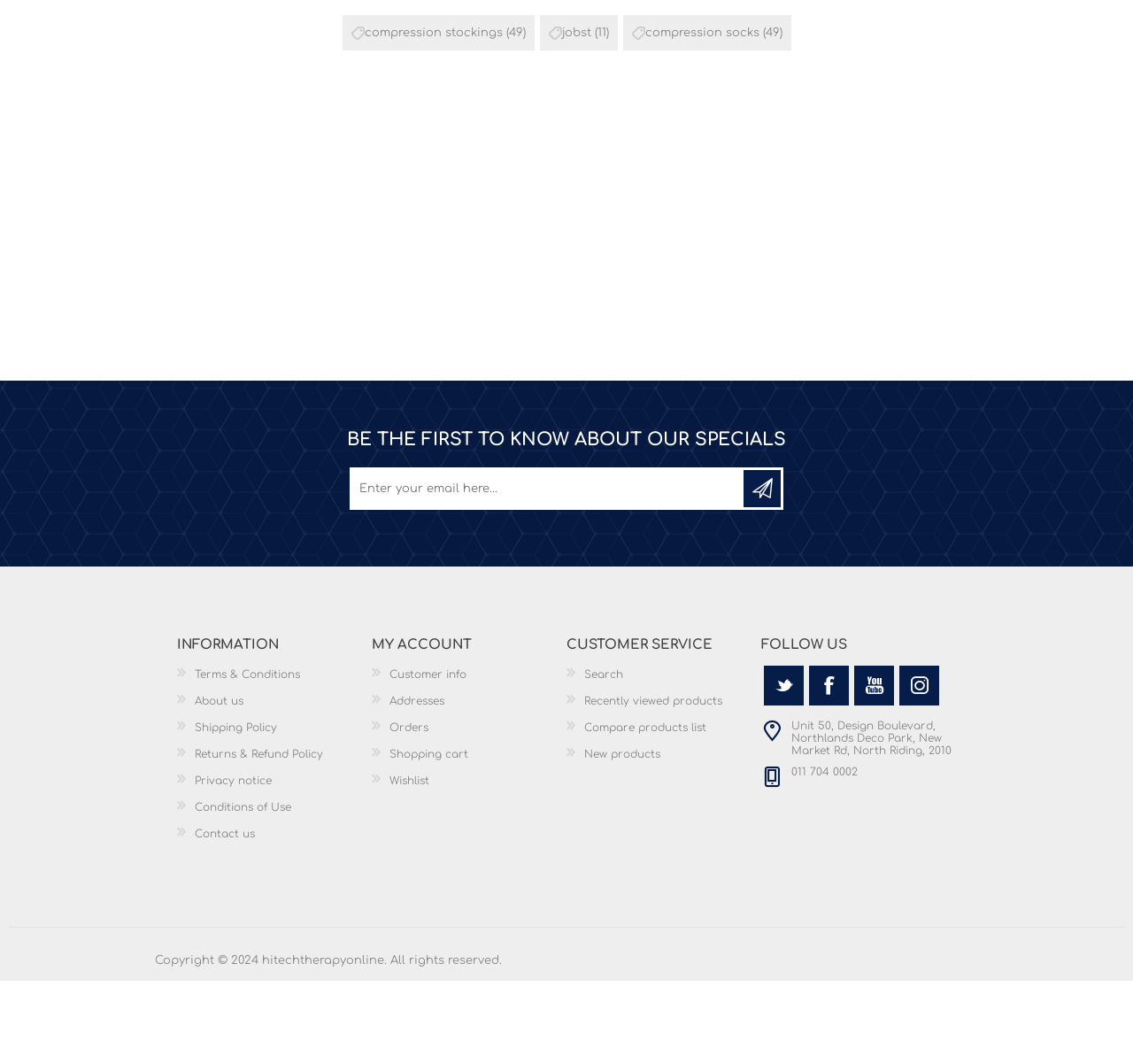How many products are related to 'jobst'? Based on the image, give a response in one word or a short phrase.

11